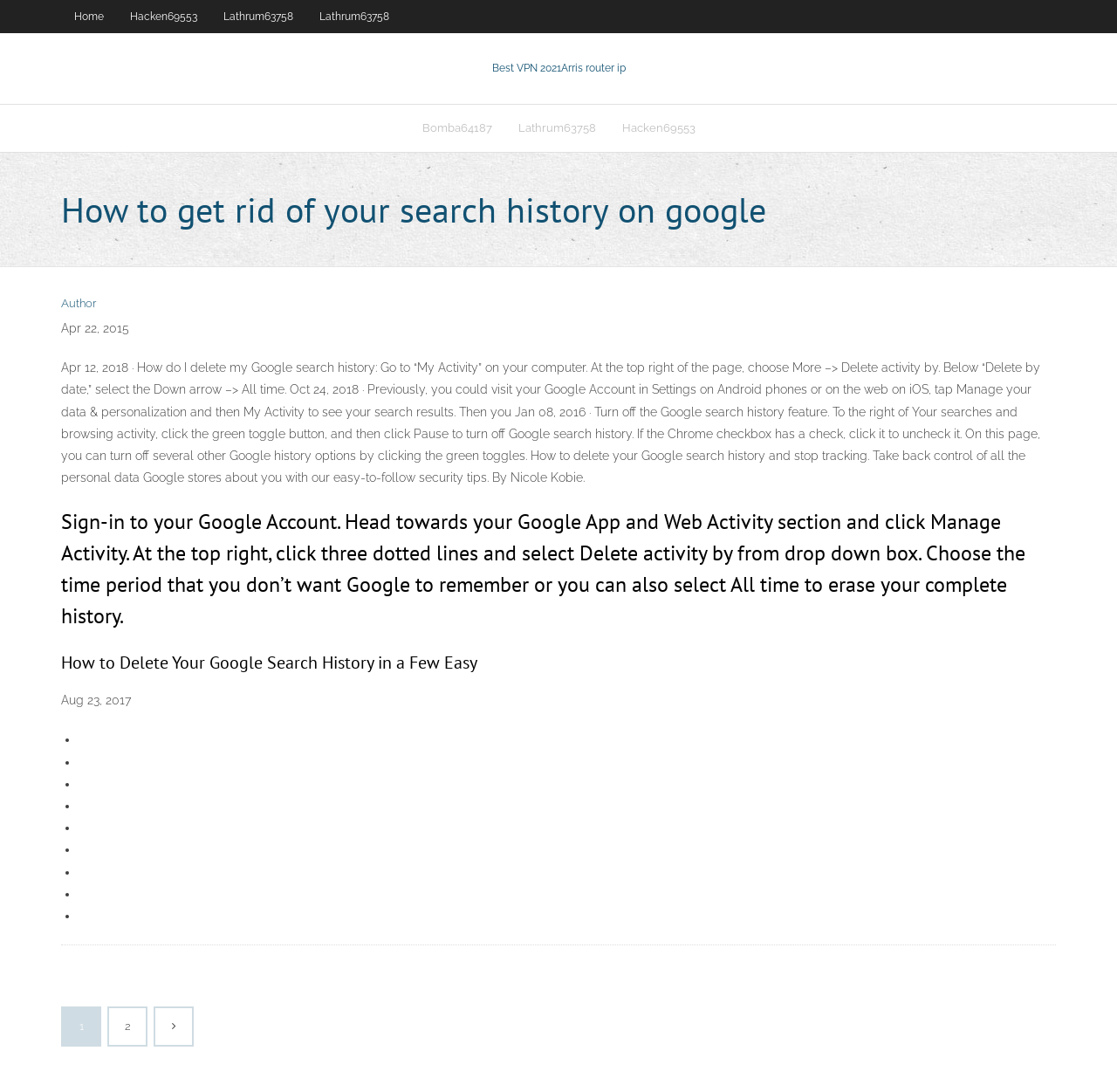Identify the bounding box coordinates of the clickable section necessary to follow the following instruction: "Click the 'Home' link". The coordinates should be presented as four float numbers from 0 to 1, i.e., [left, top, right, bottom].

[0.055, 0.0, 0.105, 0.03]